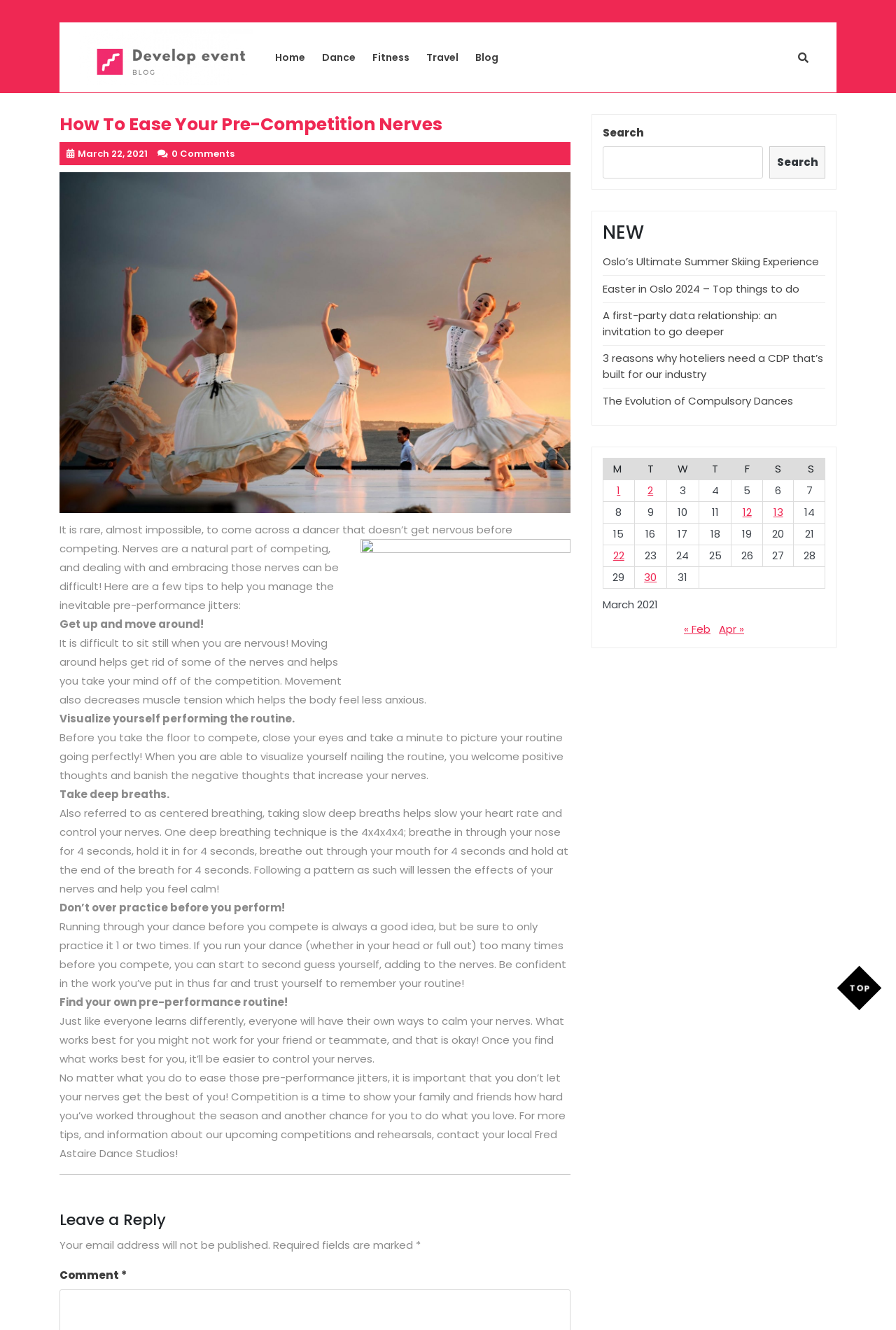Give a concise answer using one word or a phrase to the following question:
What is the benefit of taking deep breaths?

To slow heart rate and control nerves